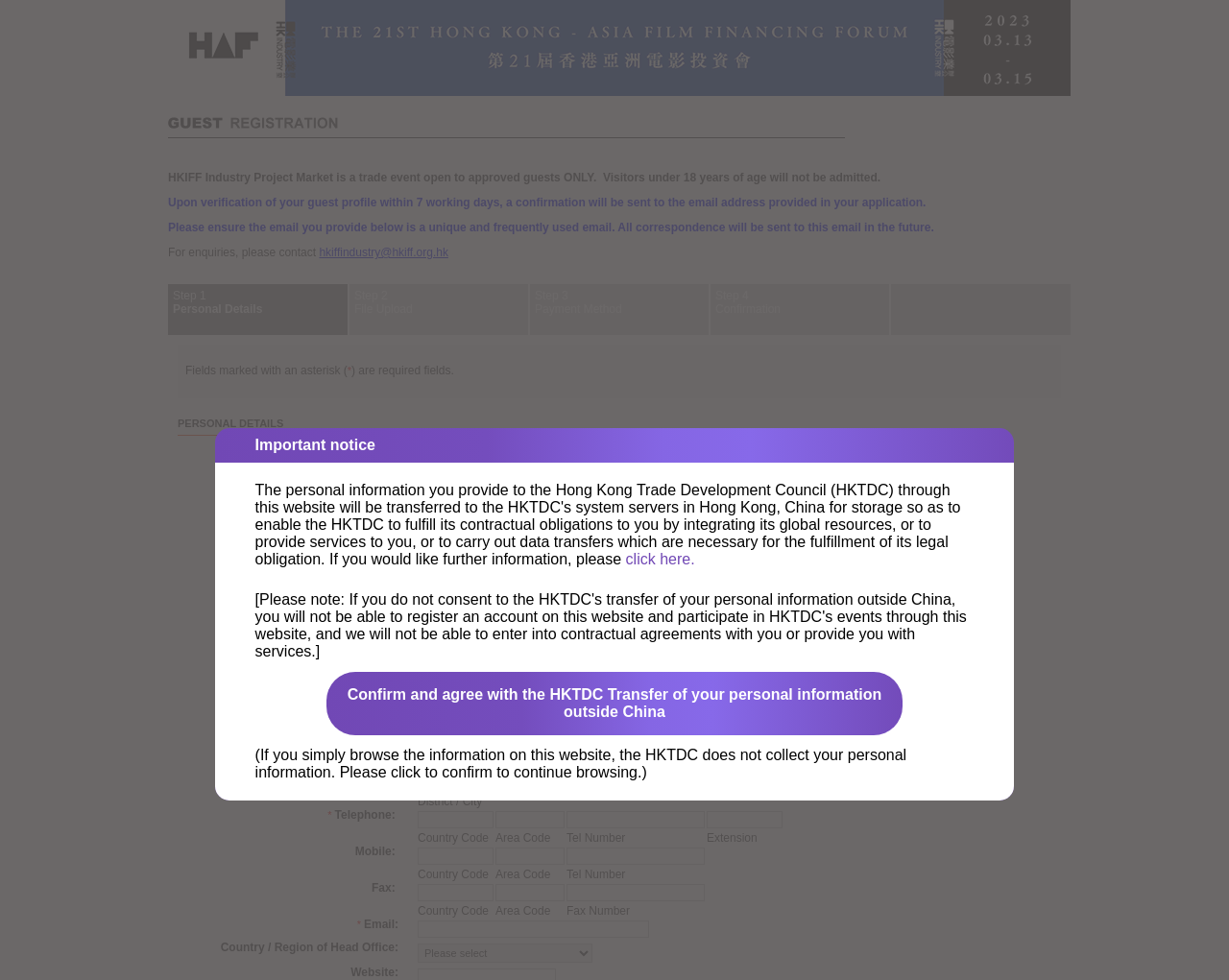Please give a concise answer to this question using a single word or phrase: 
What is the purpose of HKIFF Industry Project Market?

Trade event for approved guests